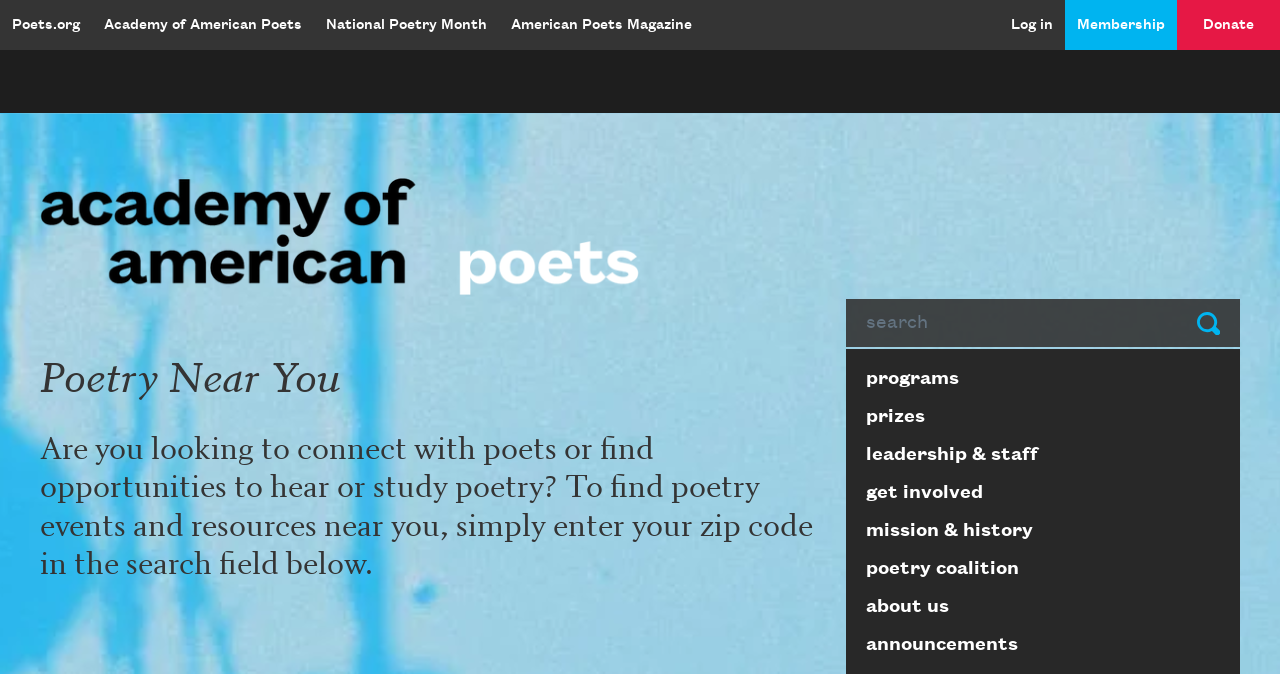Highlight the bounding box coordinates of the element you need to click to perform the following instruction: "Search for poetry events."

[0.661, 0.444, 0.919, 0.515]